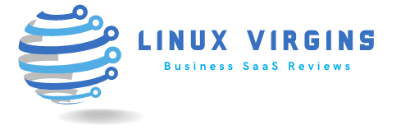Explain what is happening in the image with as much detail as possible.

The image features a logo for "Linux Virgins," a platform dedicated to providing reviews and insights on various Software as a Service (SaaS) solutions tailored for businesses. The logo prominently displays the name "LINUX VIRGINS" in bold letters, accompanied by the tagline "Business SaaS Reviews." The design incorporates a stylized globe with interconnected lines, symbolizing the digital and technological focus of the brand, suggesting a global reach and an emphasis on modern software solutions. This image underscores the site's mission to guide users through the options available in the SaaS landscape, particularly for those new to Linux-based systems.